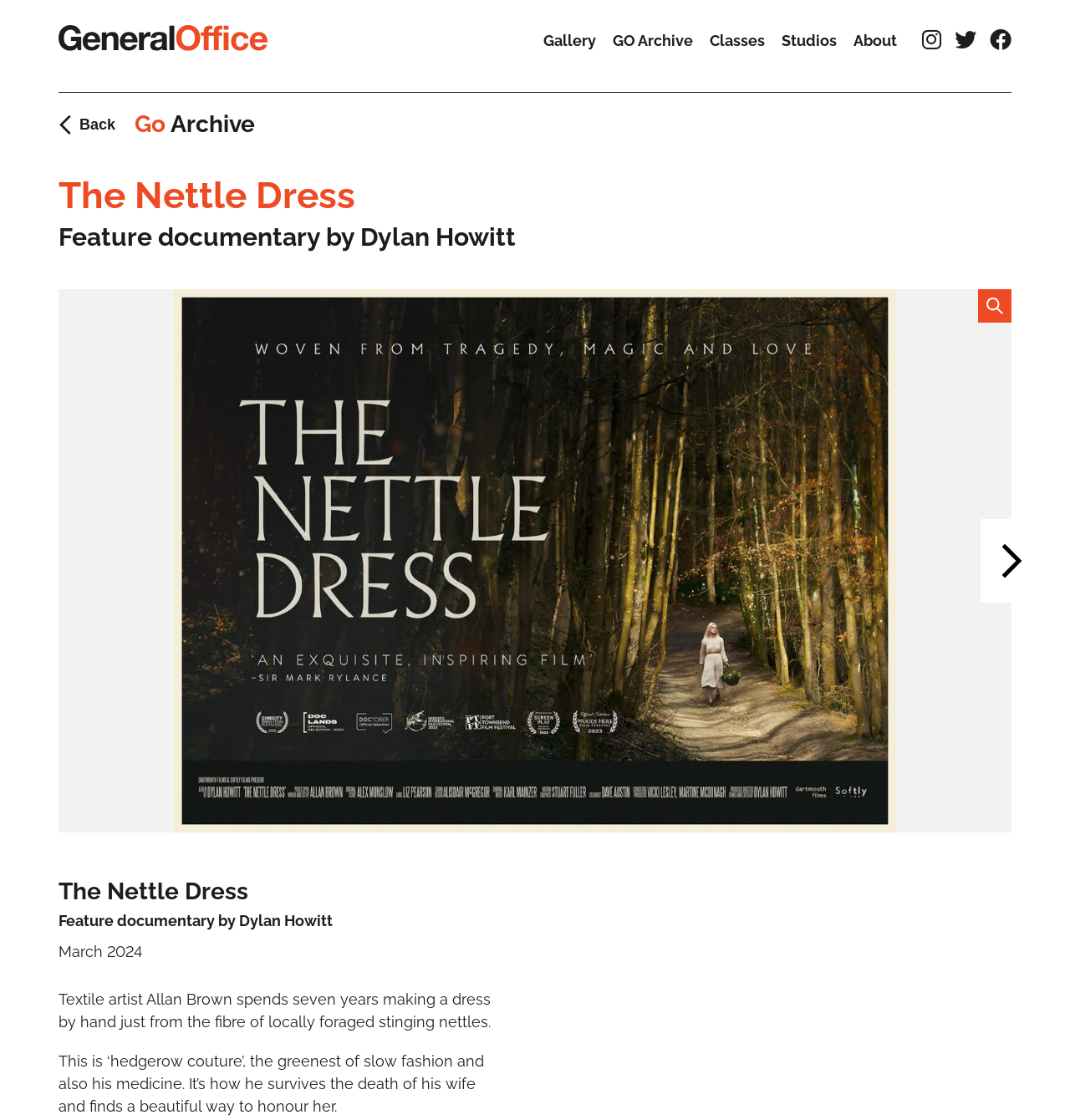Can you find the bounding box coordinates for the element that needs to be clicked to execute this instruction: "Click the 'Gallery' link"? The coordinates should be given as four float numbers between 0 and 1, i.e., [left, top, right, bottom].

[0.5, 0.022, 0.565, 0.051]